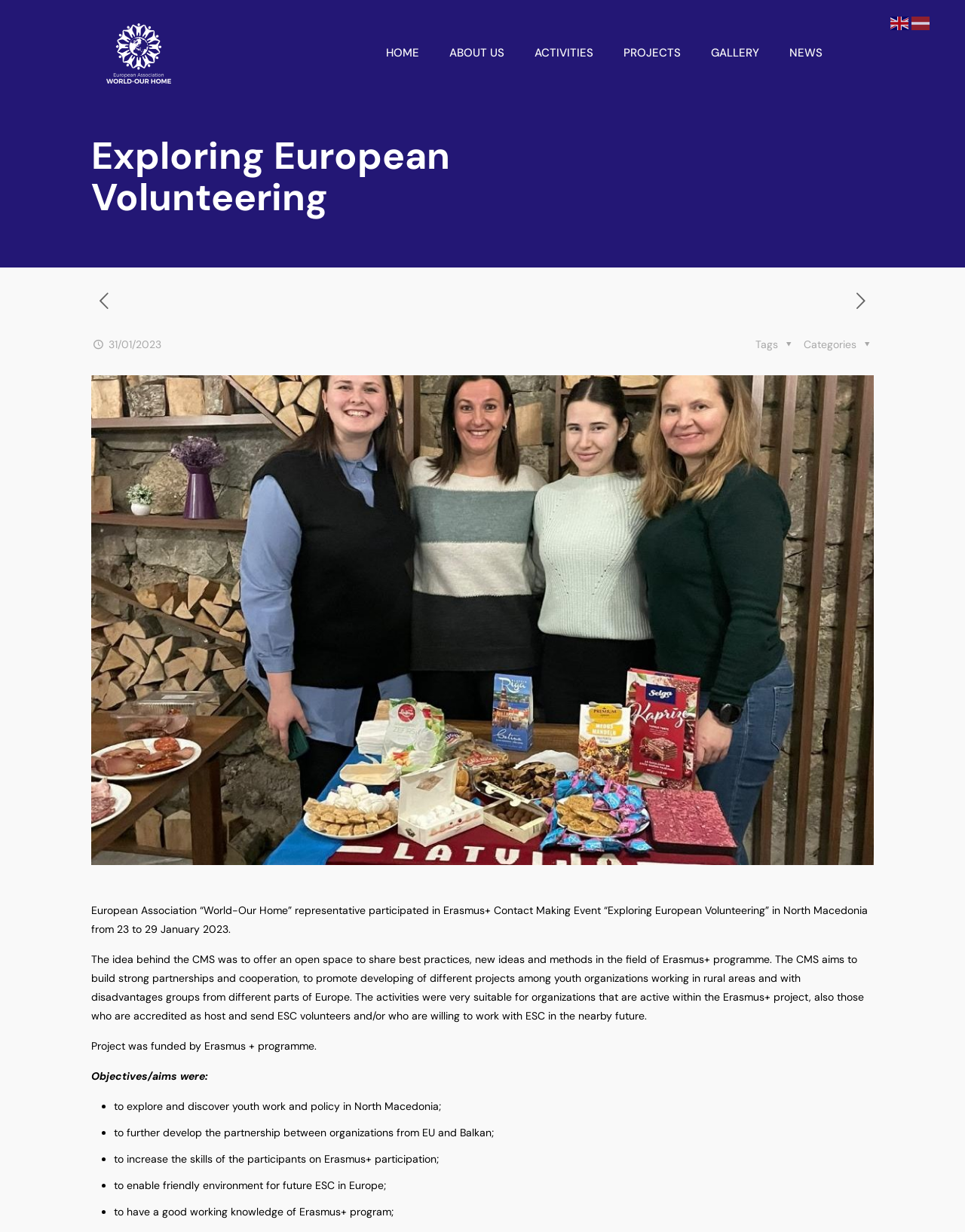Describe the entire webpage, focusing on both content and design.

The webpage is titled "Exploring European Volunteering – World-Our Home" and features a logo at the top left corner. Below the logo, there is a navigation menu with links to "HOME", "ABOUT US", "ACTIVITIES", "PROJECTS", "GALLERY", and "NEWS". 

On the top right corner, there are two social media links, represented by icons. Below the navigation menu, there is a heading "Exploring European Volunteering" in a prominent font size. 

On the left side of the page, there is a section with a date "31/01/2023" and links to "Categories" and "Tags". Below this section, there is a large block of text describing an event, "Exploring European Volunteering", which took place in North Macedonia from 23 to 29 January 2023. The text explains the idea behind the event, its objectives, and the activities that were conducted.

The text is divided into several paragraphs, with bullet points listing the objectives of the project. The objectives include exploring youth work and policy in North Macedonia, developing partnerships between organizations from EU and Balkan, increasing skills on Erasmus+ participation, and more.

At the bottom right corner of the page, there are two language options, "en" and "lv", represented by flags.